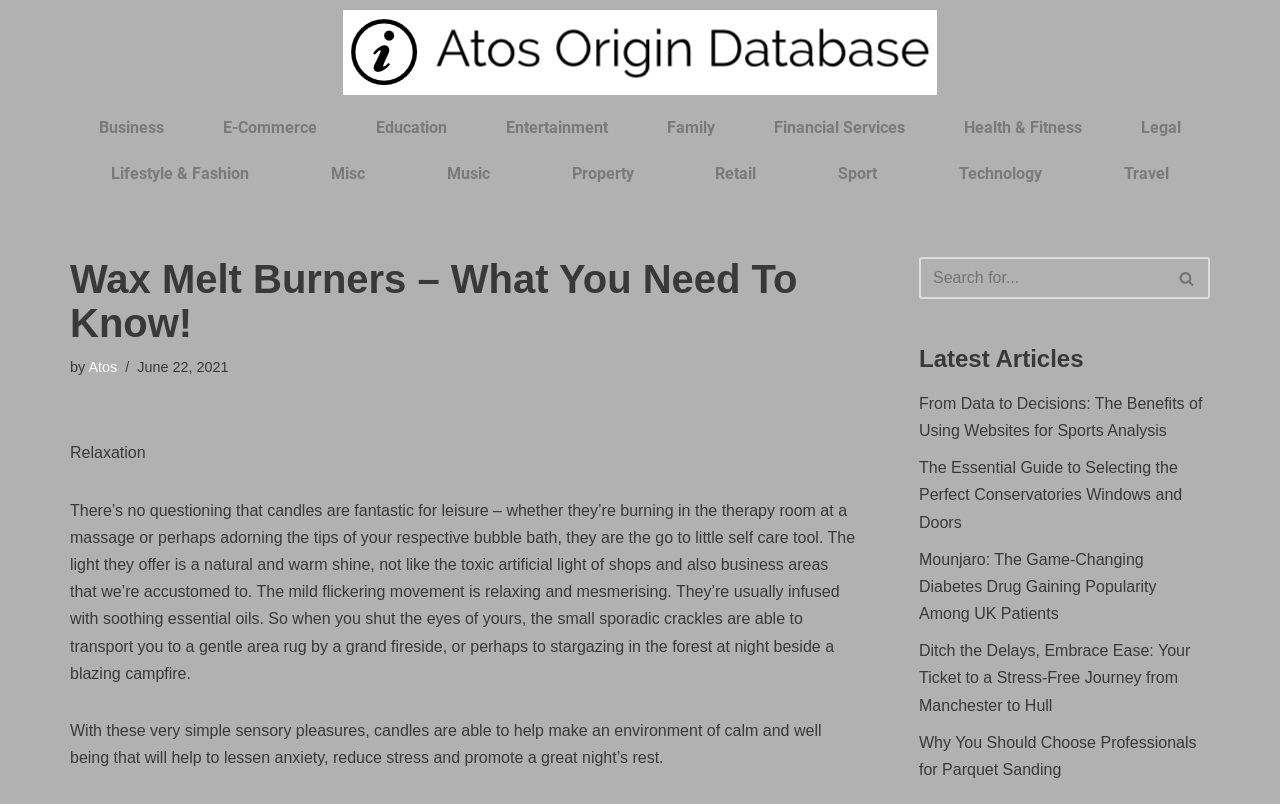Please specify the coordinates of the bounding box for the element that should be clicked to carry out this instruction: "Read the article about Mounjaro". The coordinates must be four float numbers between 0 and 1, formatted as [left, top, right, bottom].

[0.718, 0.685, 0.903, 0.774]